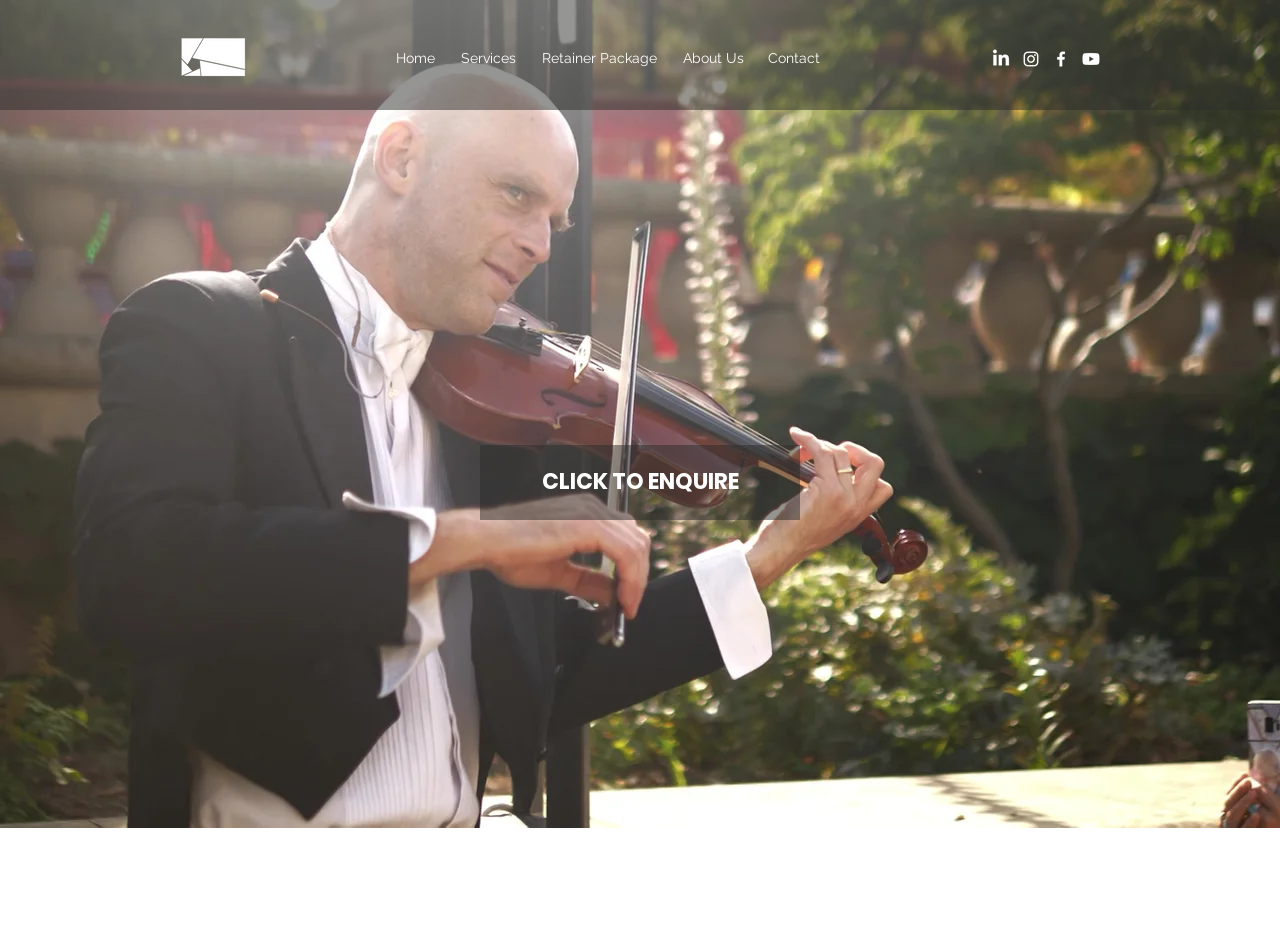Kindly respond to the following question with a single word or a brief phrase: 
What is the navigation menu item after 'Home'?

Services